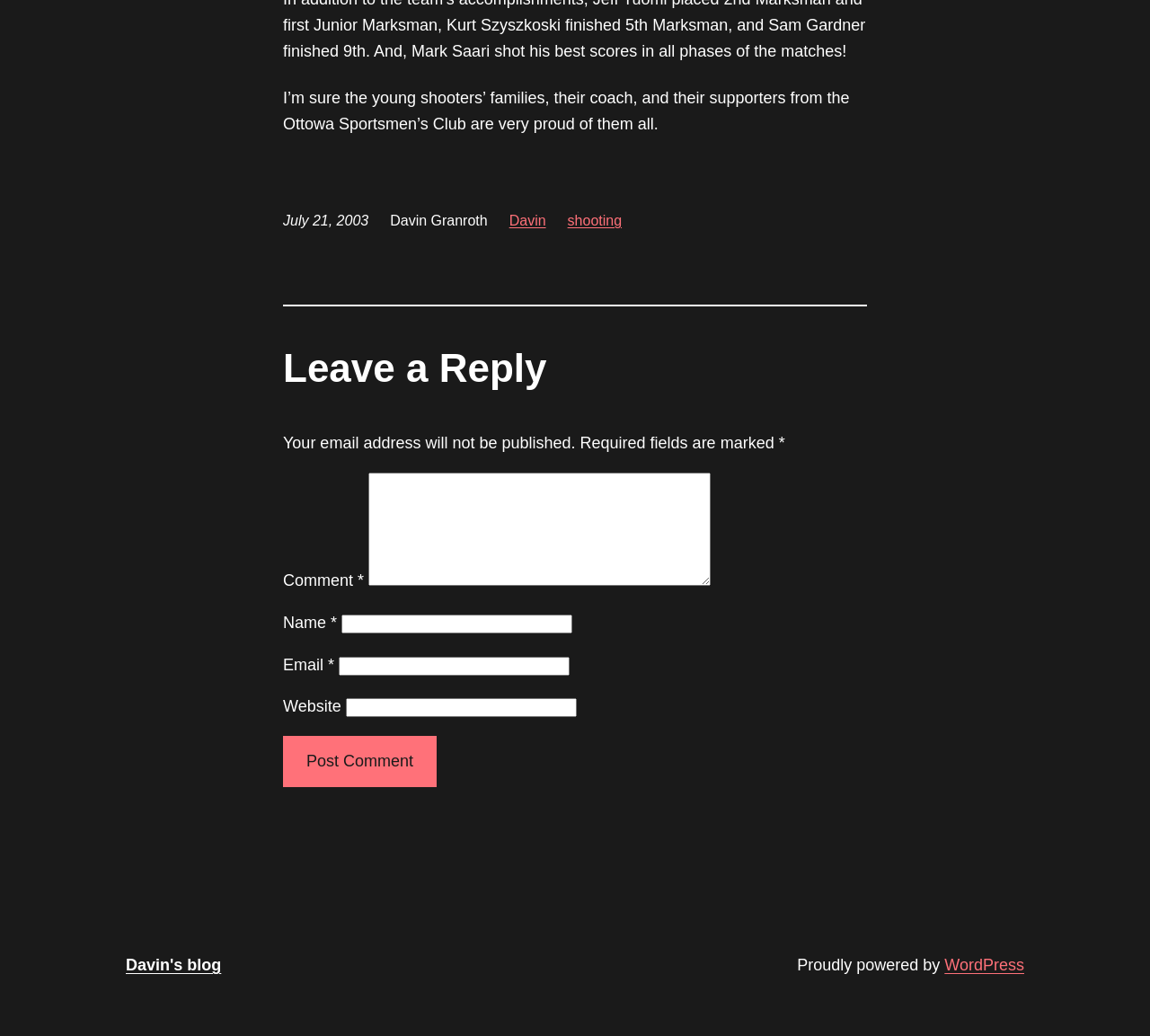From the element description: "shooting", extract the bounding box coordinates of the UI element. The coordinates should be expressed as four float numbers between 0 and 1, in the order [left, top, right, bottom].

[0.493, 0.206, 0.541, 0.22]